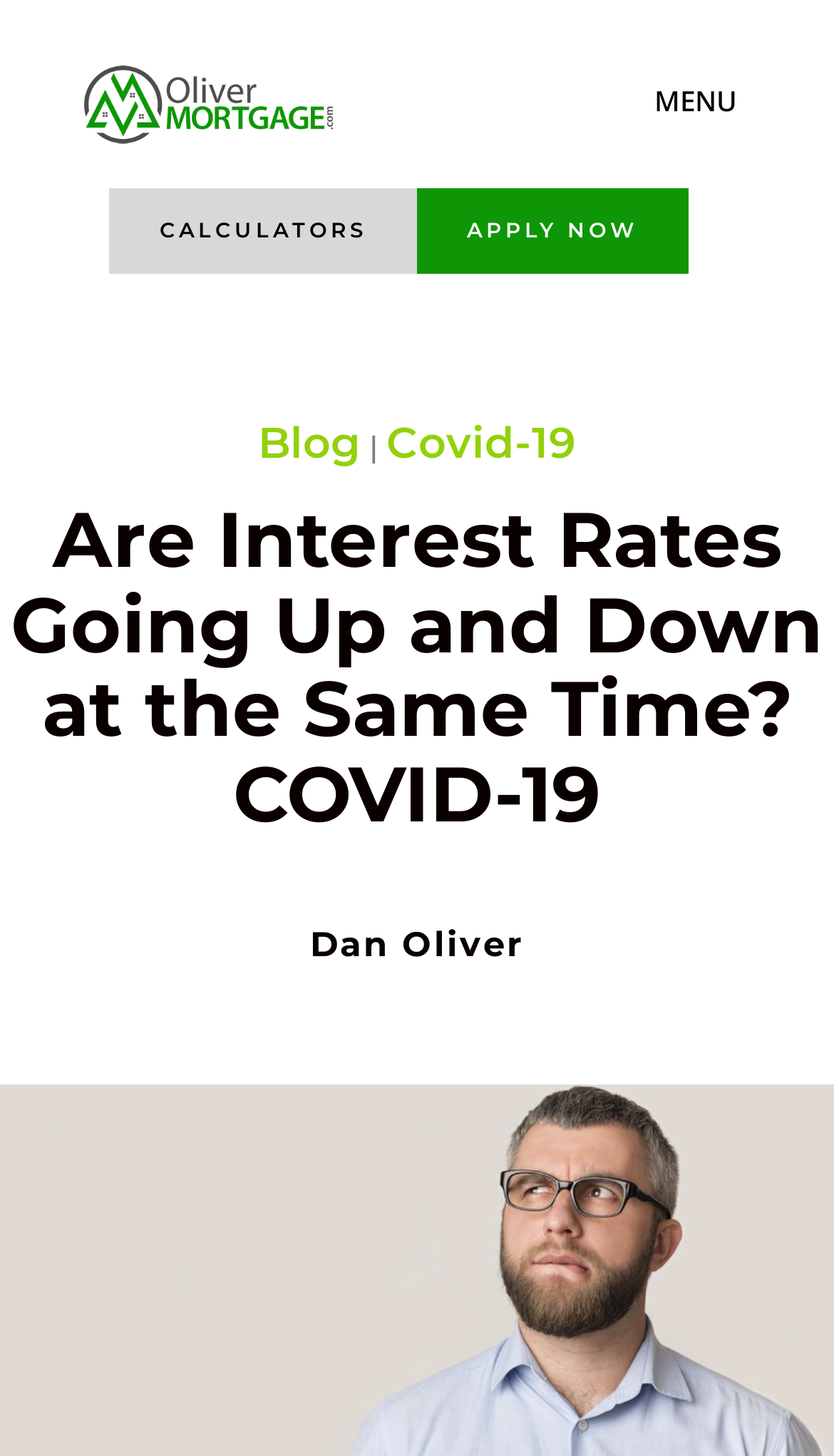Based on the image, please elaborate on the answer to the following question:
What is the topic of the article?

I determined the topic of the article by reading the heading, which says 'Are Interest Rates Going Up and Down at the Same Time? COVID-19'. This suggests that the article is about the relationship between interest rates and COVID-19.